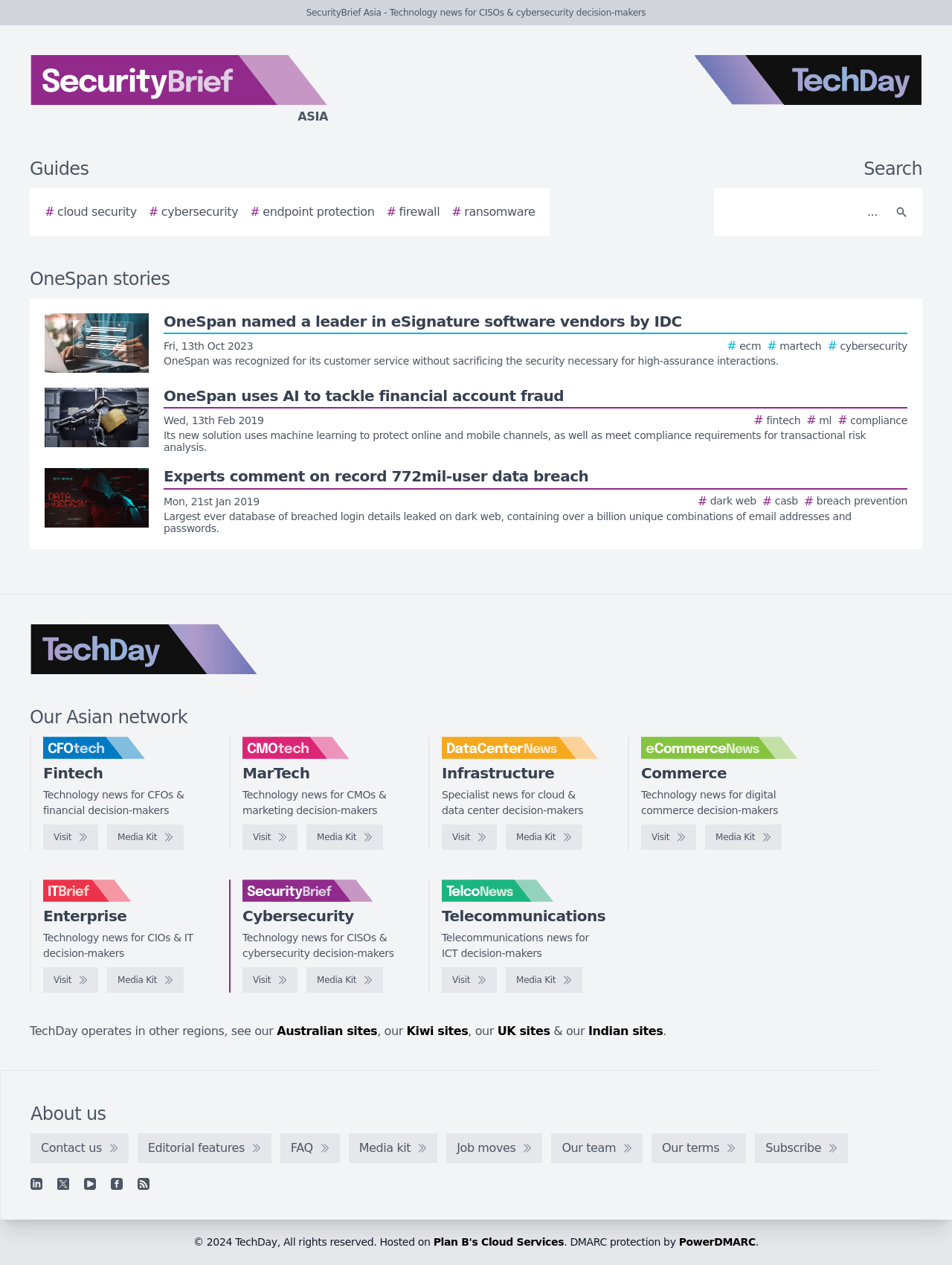How many story images are on this webpage?
Refer to the screenshot and deliver a thorough answer to the question presented.

I counted the number of story images on the webpage by looking at the links with the text 'Story image' and found three of them.